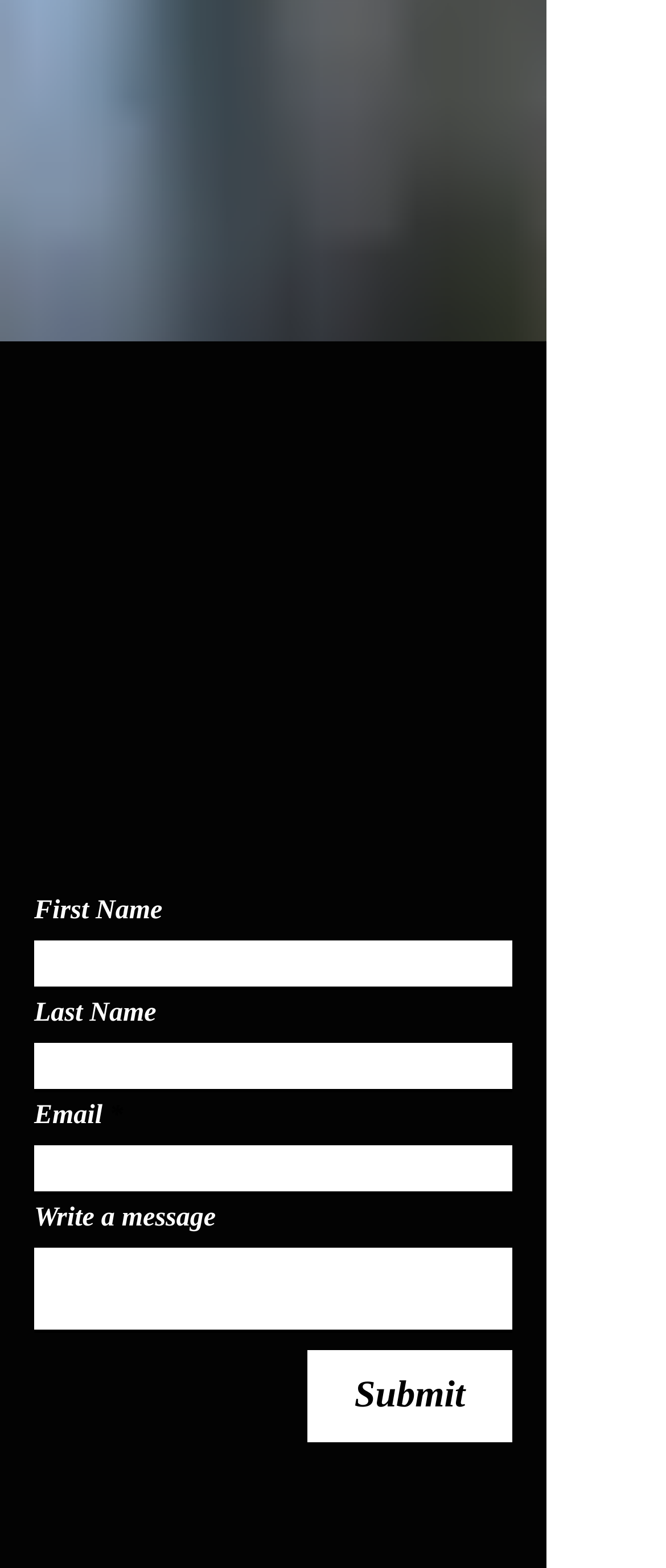What is the phone number of the training center?
Provide a detailed and extensive answer to the question.

I found a link element with the text '(775) 671-1776' and a preceding StaticText element with the text 'Tel:', which indicates that this is the phone number of the training center.